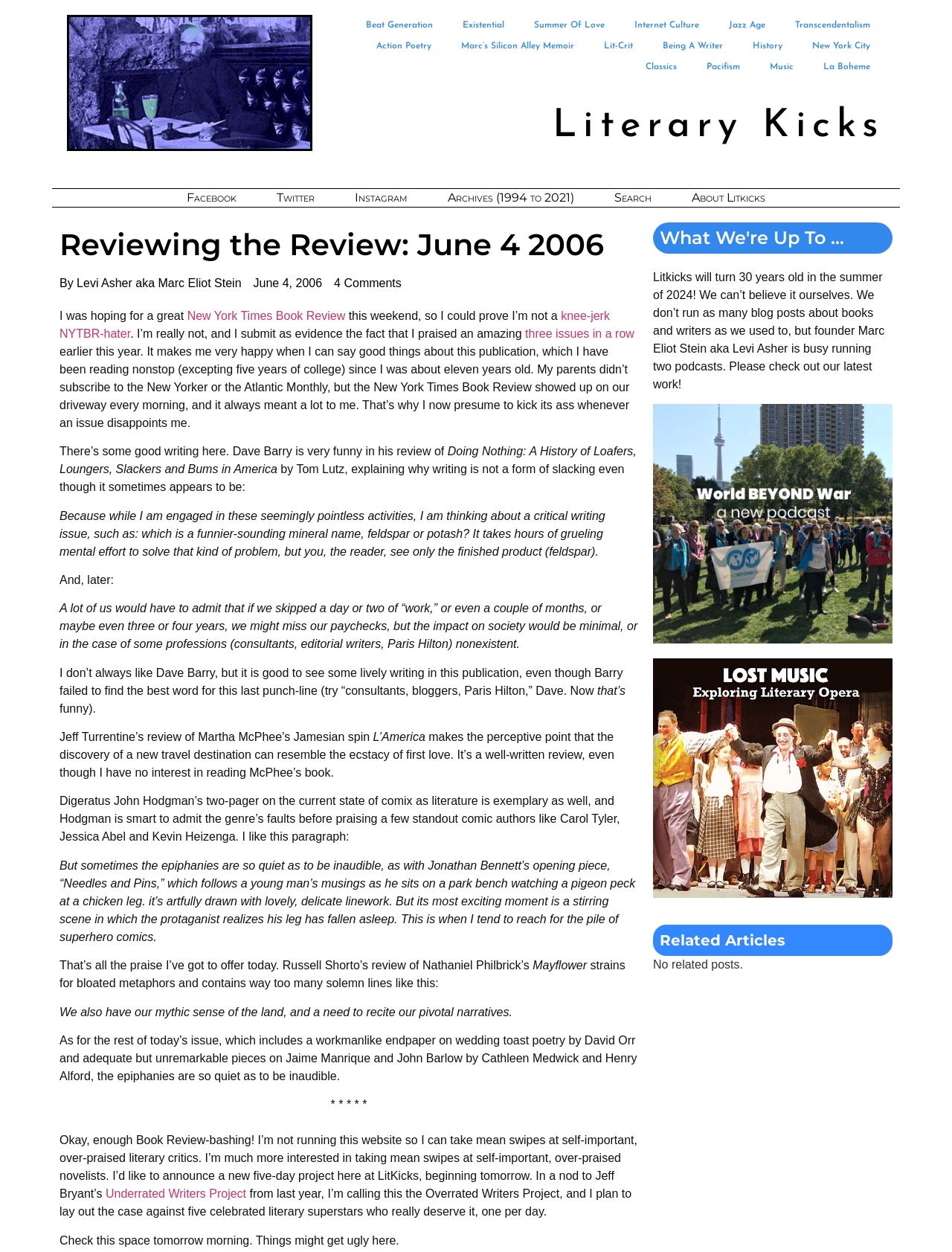Please specify the bounding box coordinates for the clickable region that will help you carry out the instruction: "Search for a play".

None